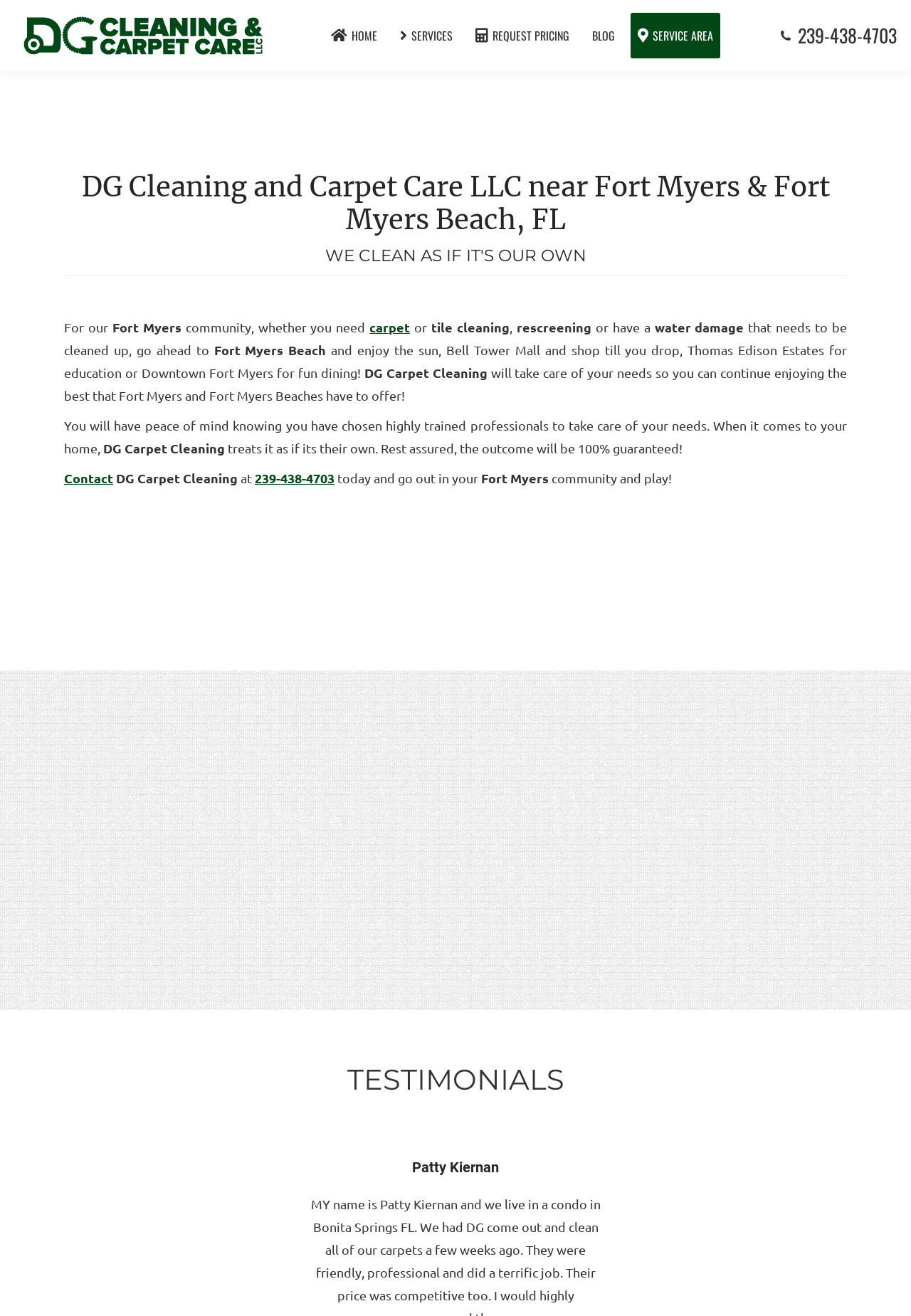What is the phone number of DG Cleaning and Carpet Care LLC?
Using the details from the image, give an elaborate explanation to answer the question.

The phone number can be found in multiple places on the webpage, including the top right corner and in the 'Contact' section. It is displayed as '239-438-4703'.